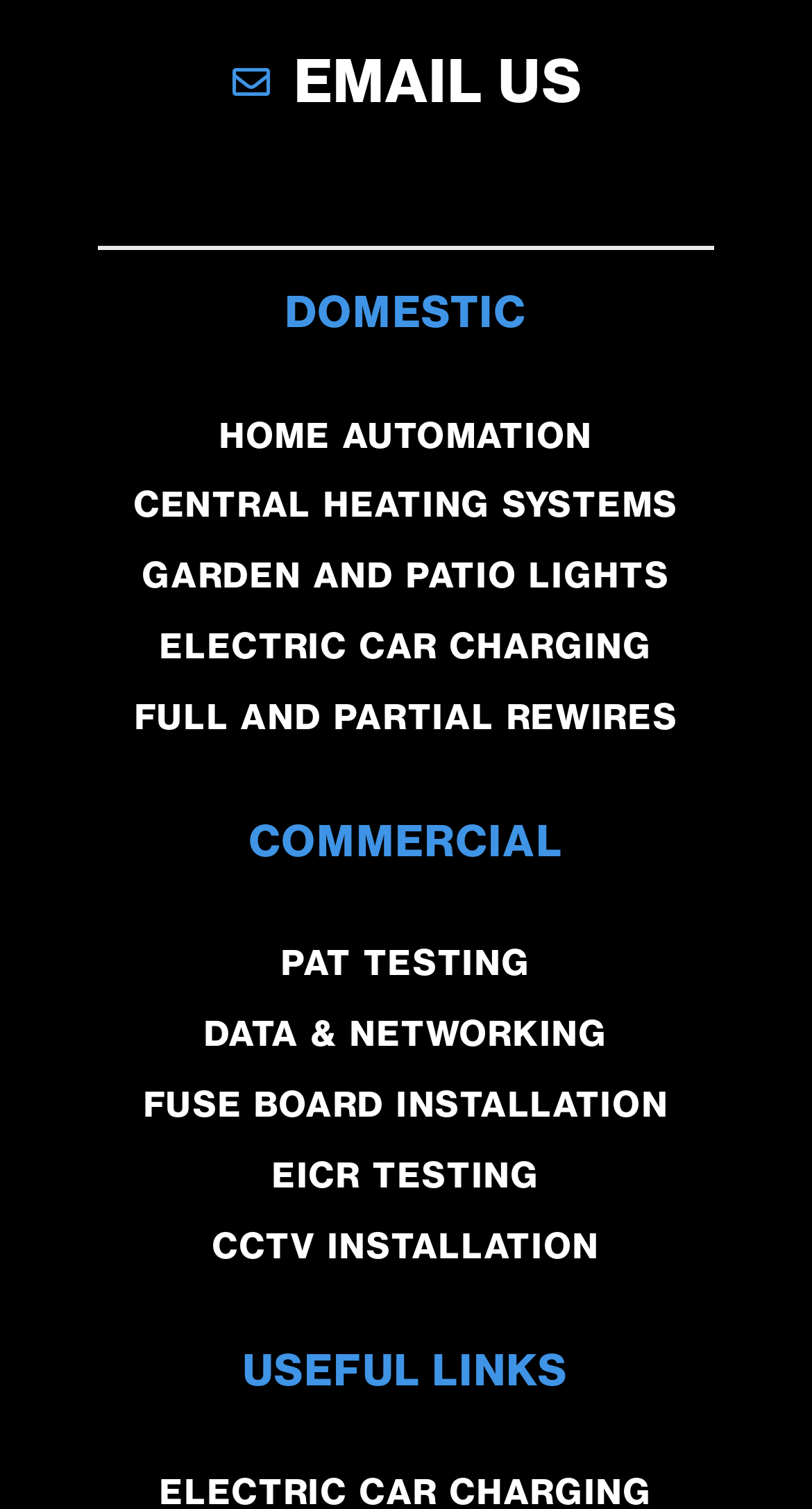Please identify the bounding box coordinates of the area I need to click to accomplish the following instruction: "visit HOME AUTOMATION".

[0.026, 0.269, 0.974, 0.309]